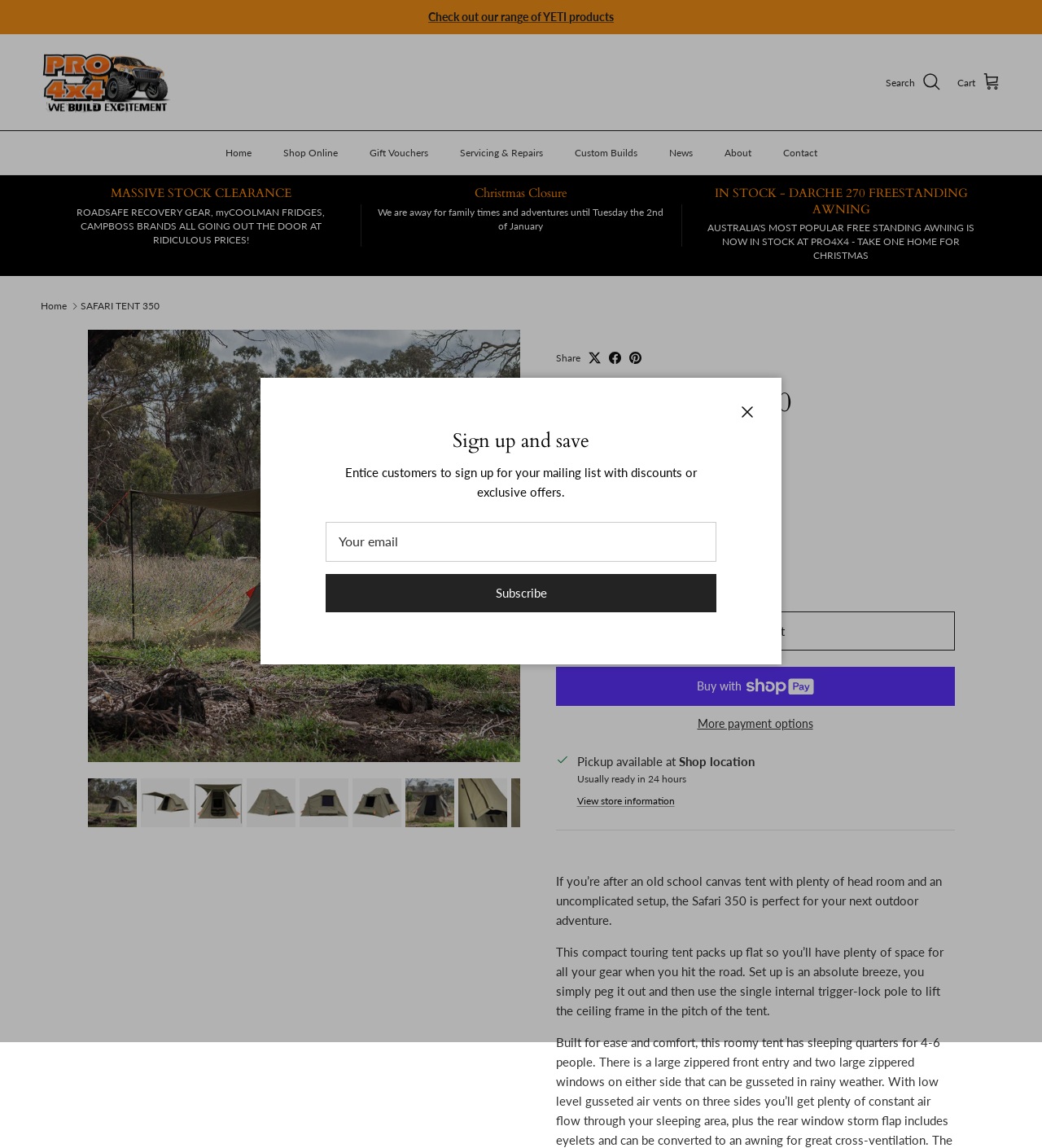Indicate the bounding box coordinates of the element that must be clicked to execute the instruction: "Add to cart". The coordinates should be given as four float numbers between 0 and 1, i.e., [left, top, right, bottom].

[0.533, 0.533, 0.916, 0.567]